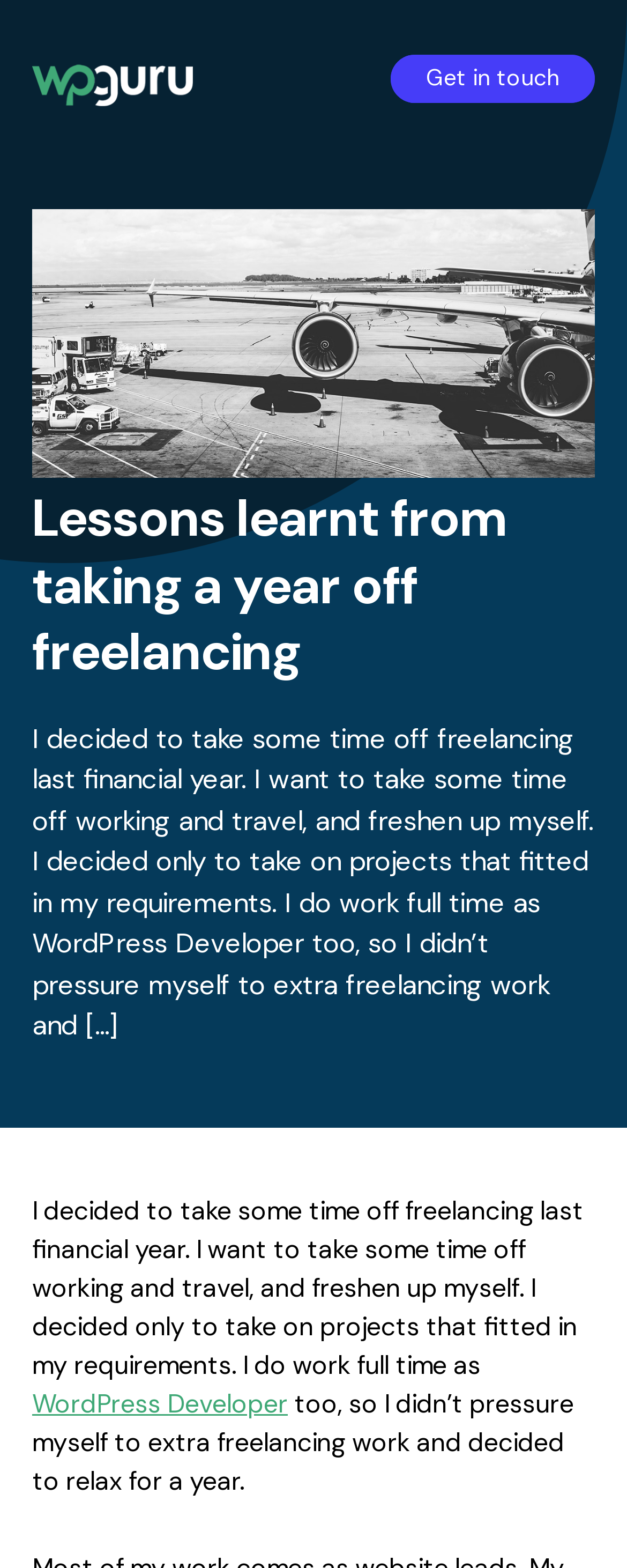Write an exhaustive caption that covers the webpage's main aspects.

The webpage is about the author's experience of taking a year off from freelancing. At the top left of the page, there is a link to "wordpress developer sydney" accompanied by an image with the same description. On the top right, there is a link to "Get in touch". 

Below the links, a prominent heading "Lessons learnt from taking a year off freelancing" is centered on the page. Underneath the heading, there is a block of text that describes the author's decision to take a break from freelancing, focusing on projects that fit their requirements, and not pressuring themselves to take on extra work. 

At the bottom left of the page, there is a link to "WordPress Developer", and adjacent to it, a continuation of the text, concluding the author's decision to relax for a year.